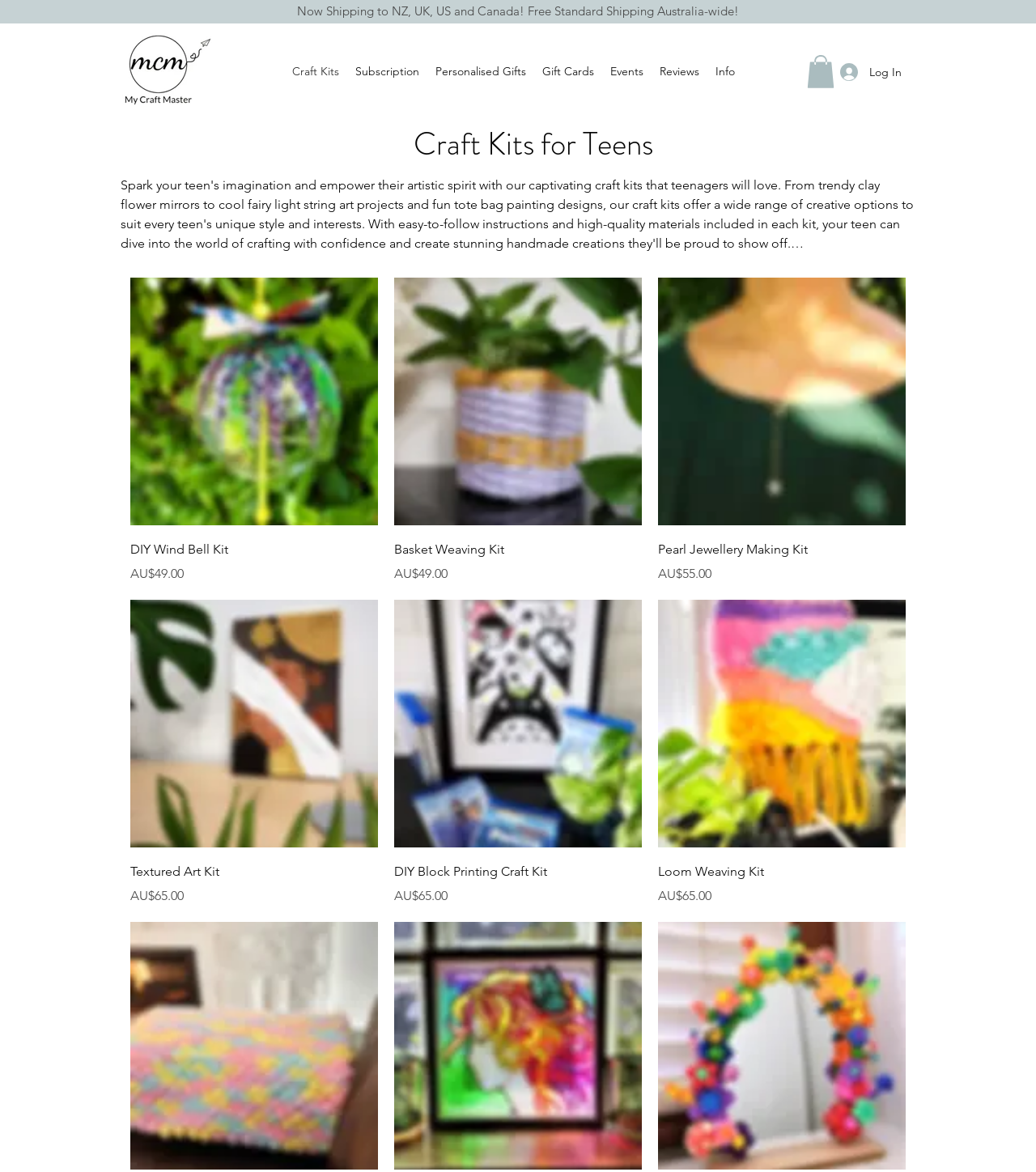Provide a brief response using a word or short phrase to this question:
What is the website's logo?

My Craft Master Logo